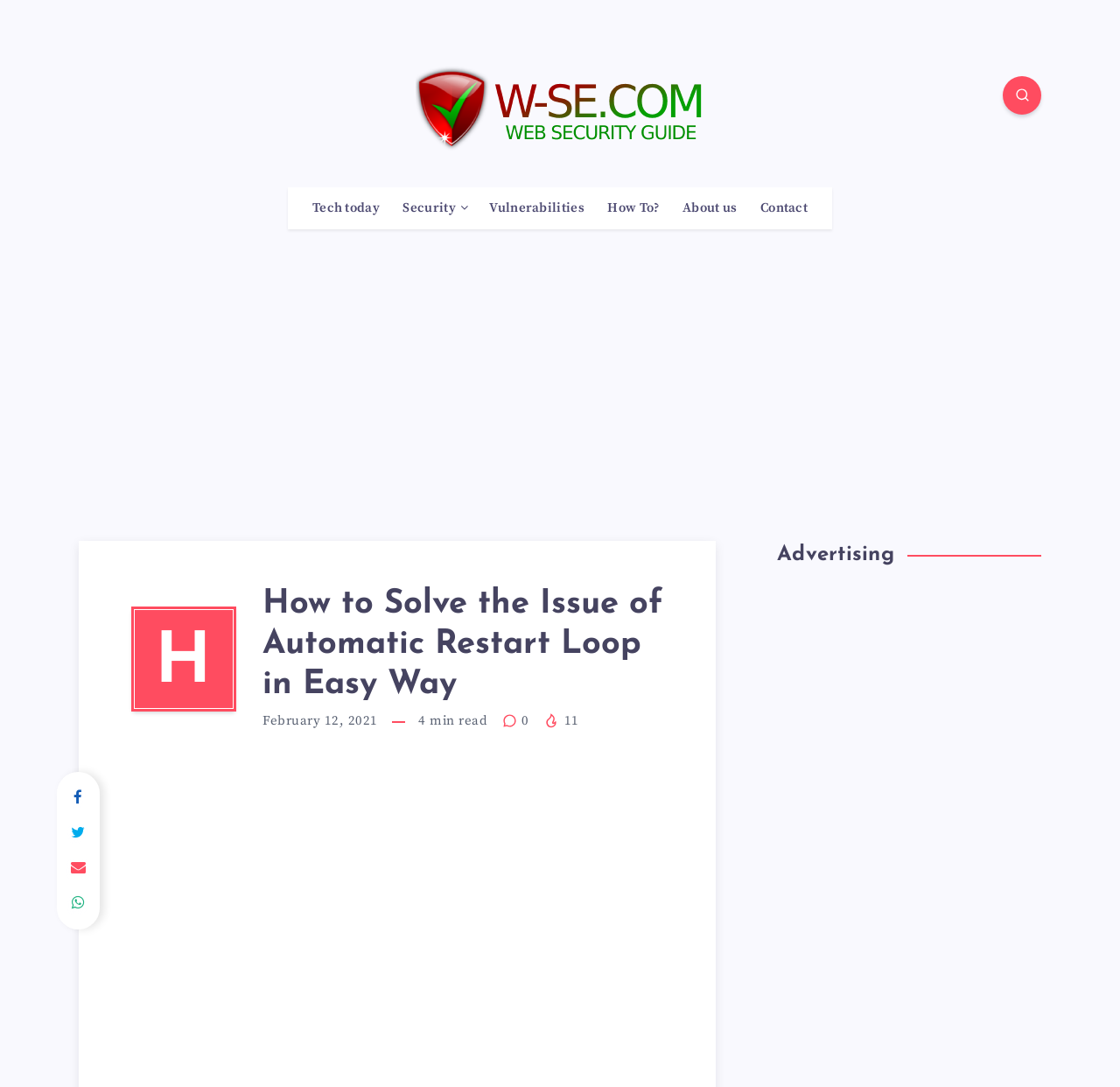Reply to the question with a single word or phrase:
How many views does the article have?

11